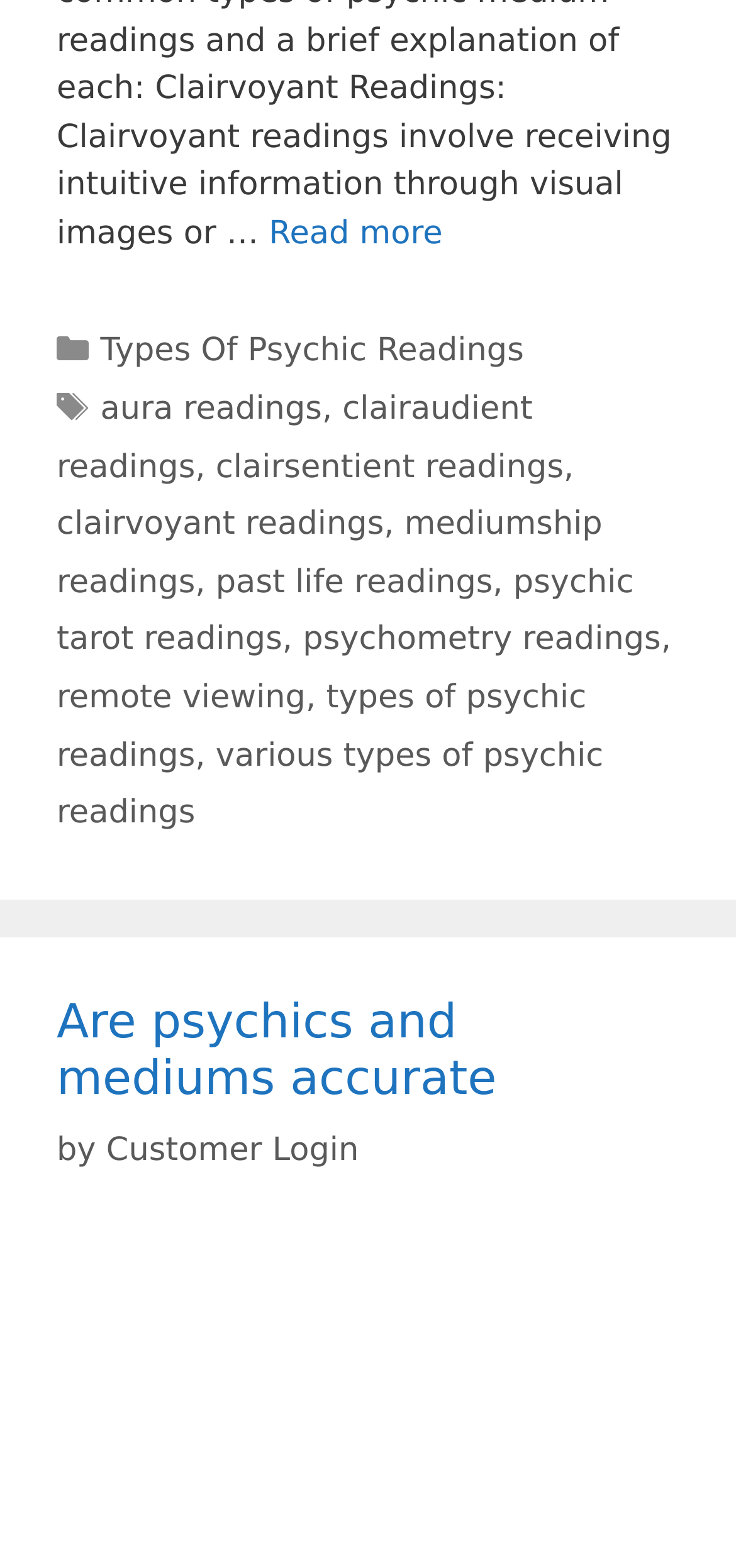Predict the bounding box coordinates of the area that should be clicked to accomplish the following instruction: "View categories". The bounding box coordinates should consist of four float numbers between 0 and 1, i.e., [left, top, right, bottom].

[0.134, 0.207, 0.369, 0.231]